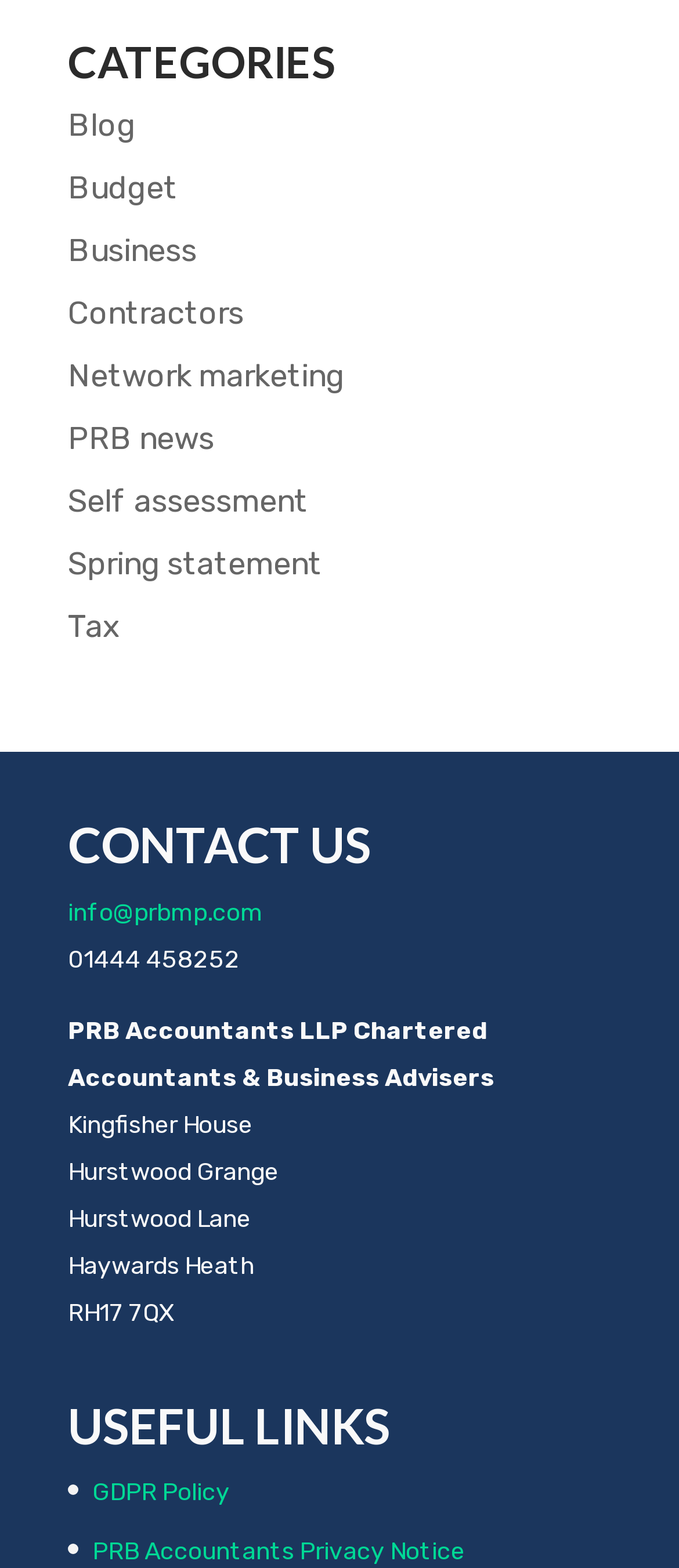Provide the bounding box coordinates for the UI element that is described as: "Grok Pod Cast".

None